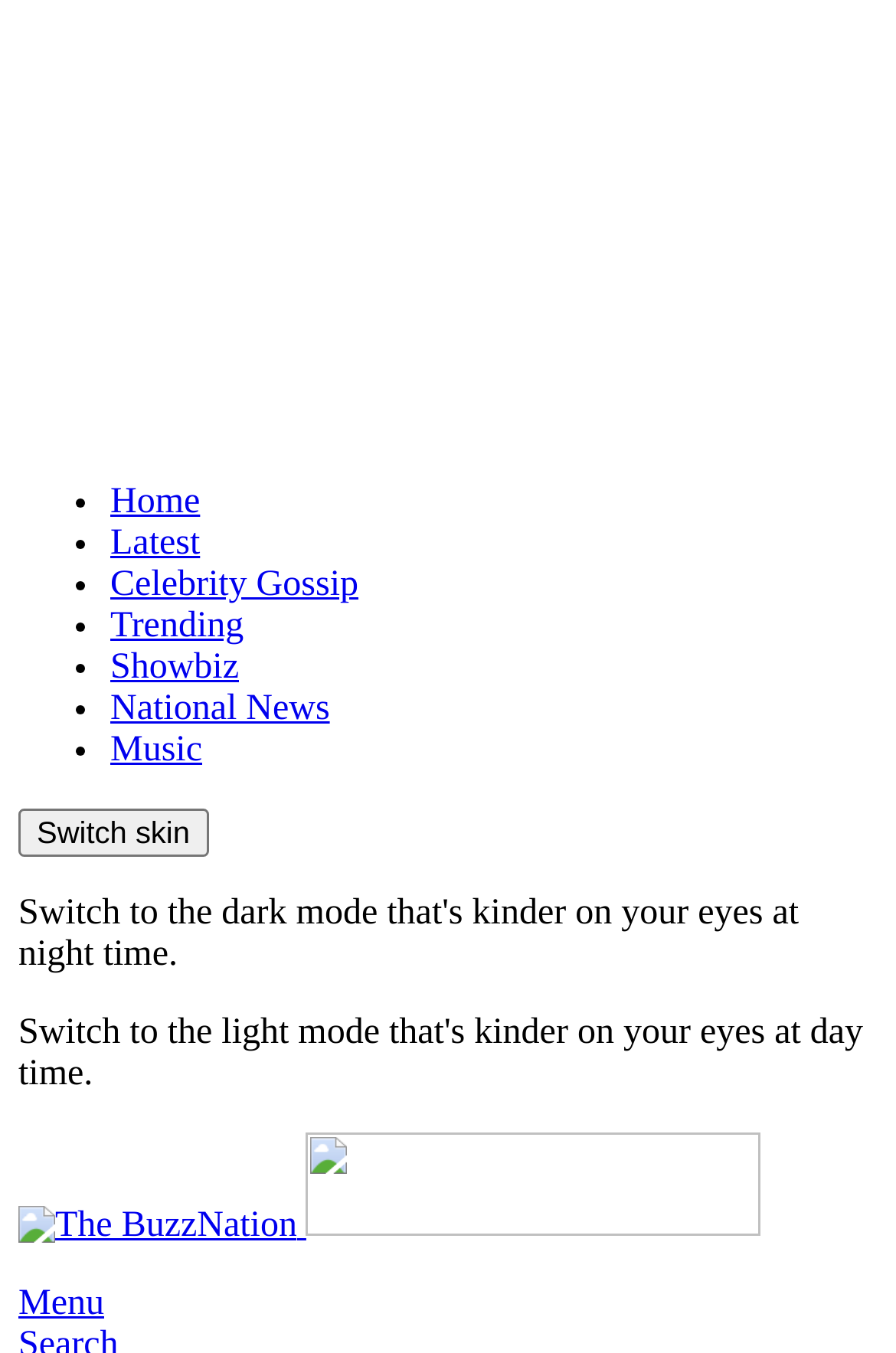Point out the bounding box coordinates of the section to click in order to follow this instruction: "go to home page".

[0.123, 0.357, 0.223, 0.385]